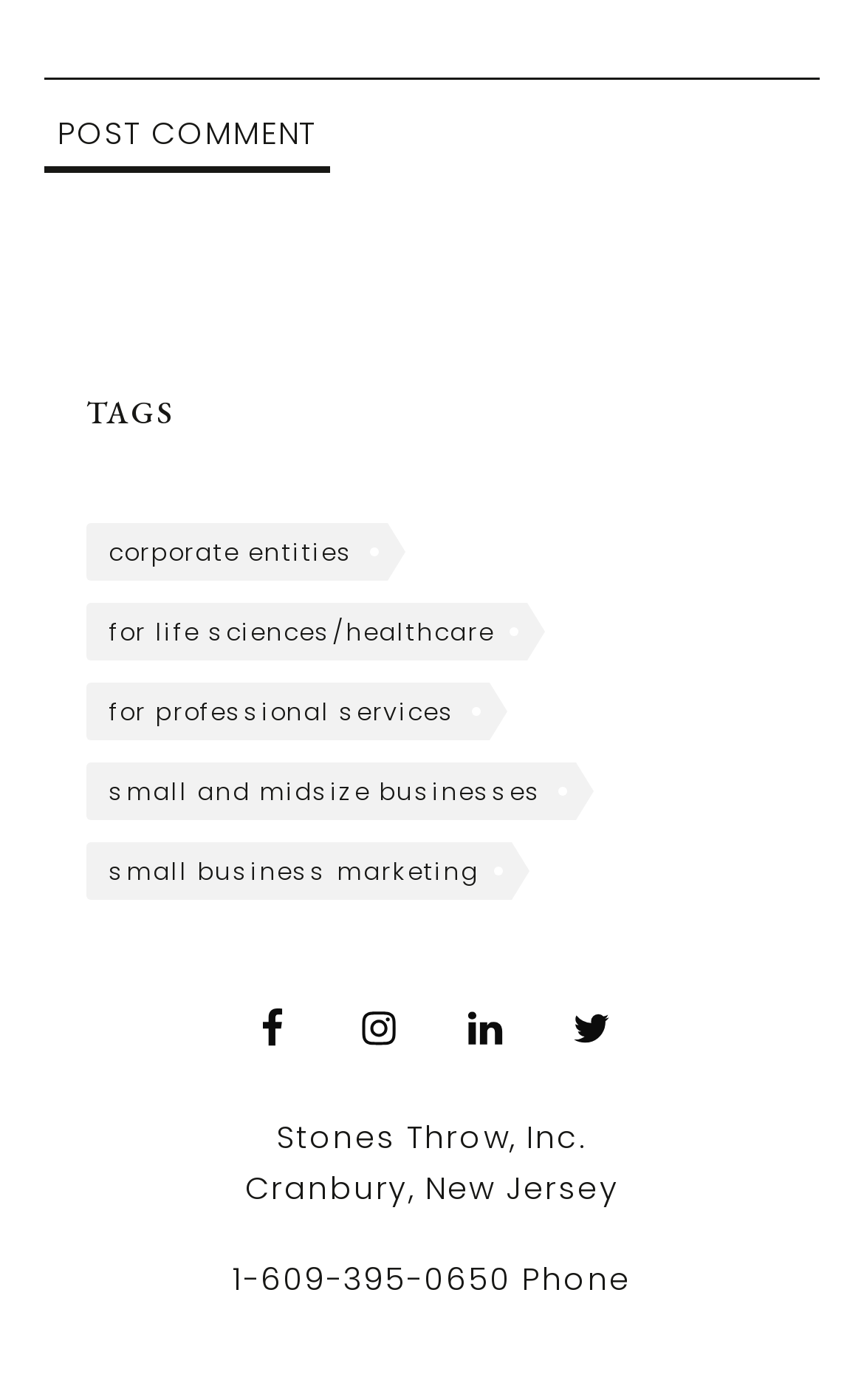Pinpoint the bounding box coordinates of the clickable element needed to complete the instruction: "View tags". The coordinates should be provided as four float numbers between 0 and 1: [left, top, right, bottom].

[0.1, 0.28, 0.9, 0.311]